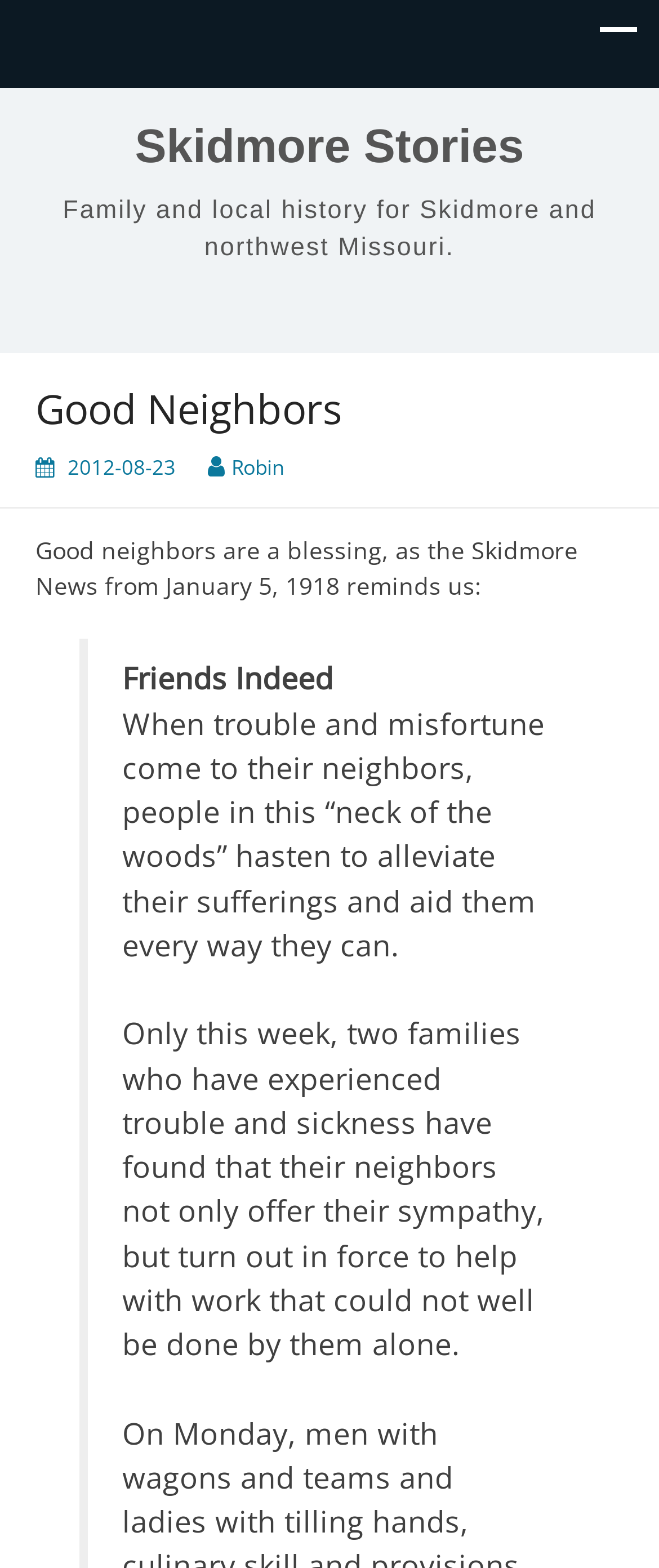Answer with a single word or phrase: 
What is the date mentioned in the article?

January 5, 1918